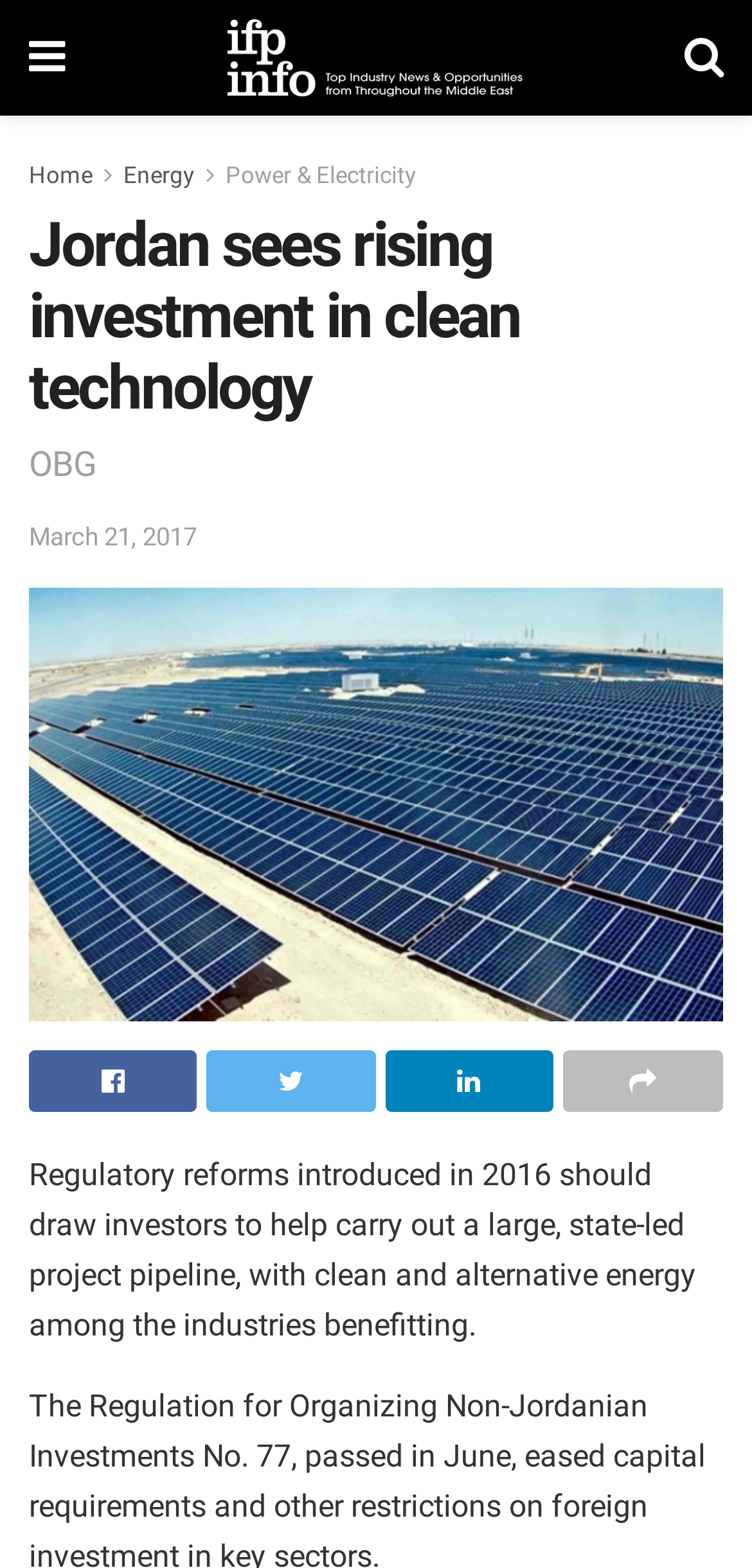Please identify the bounding box coordinates of the area I need to click to accomplish the following instruction: "Go to Home page".

[0.038, 0.103, 0.123, 0.12]